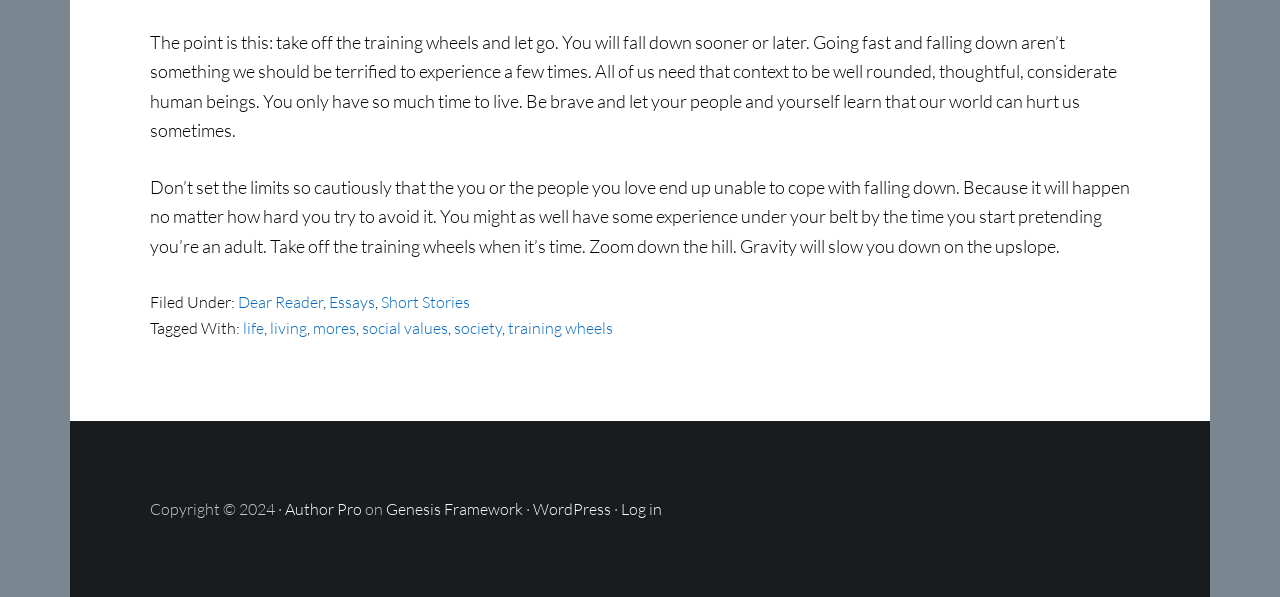Find the bounding box coordinates for the area that should be clicked to accomplish the instruction: "Click on the 'Log in' link".

[0.485, 0.836, 0.517, 0.869]